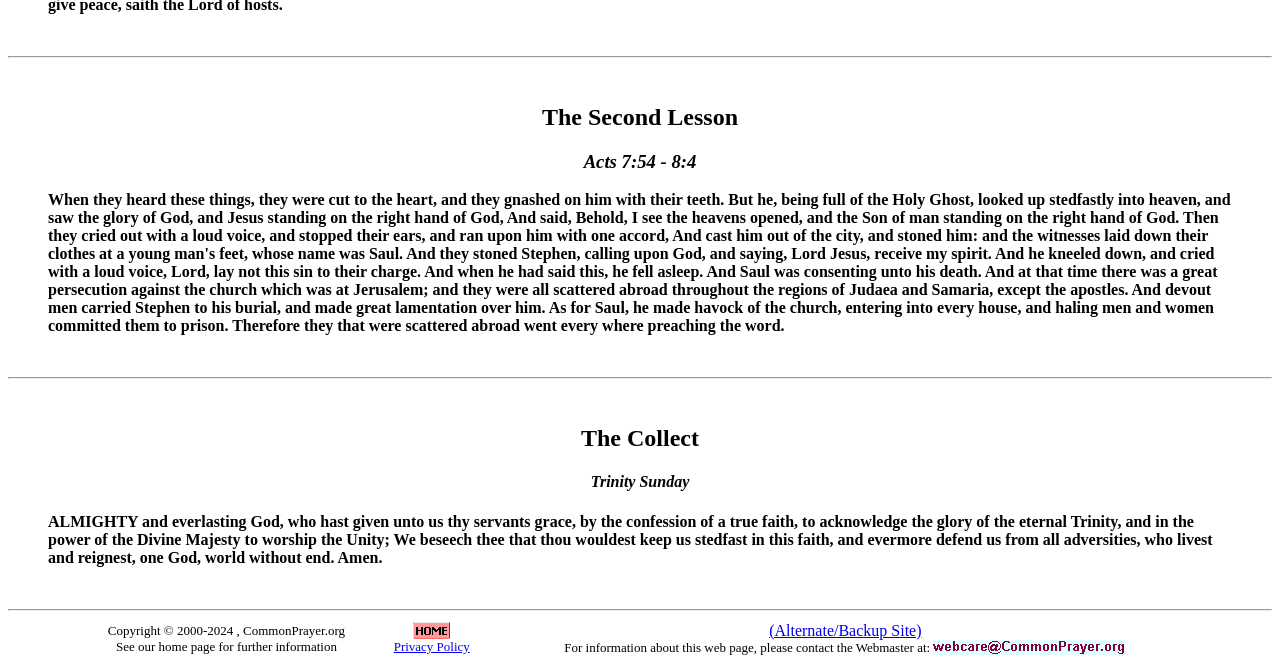Based on the element description: "(Alternate/Backup Site)", identify the bounding box coordinates for this UI element. The coordinates must be four float numbers between 0 and 1, listed as [left, top, right, bottom].

[0.601, 0.932, 0.72, 0.958]